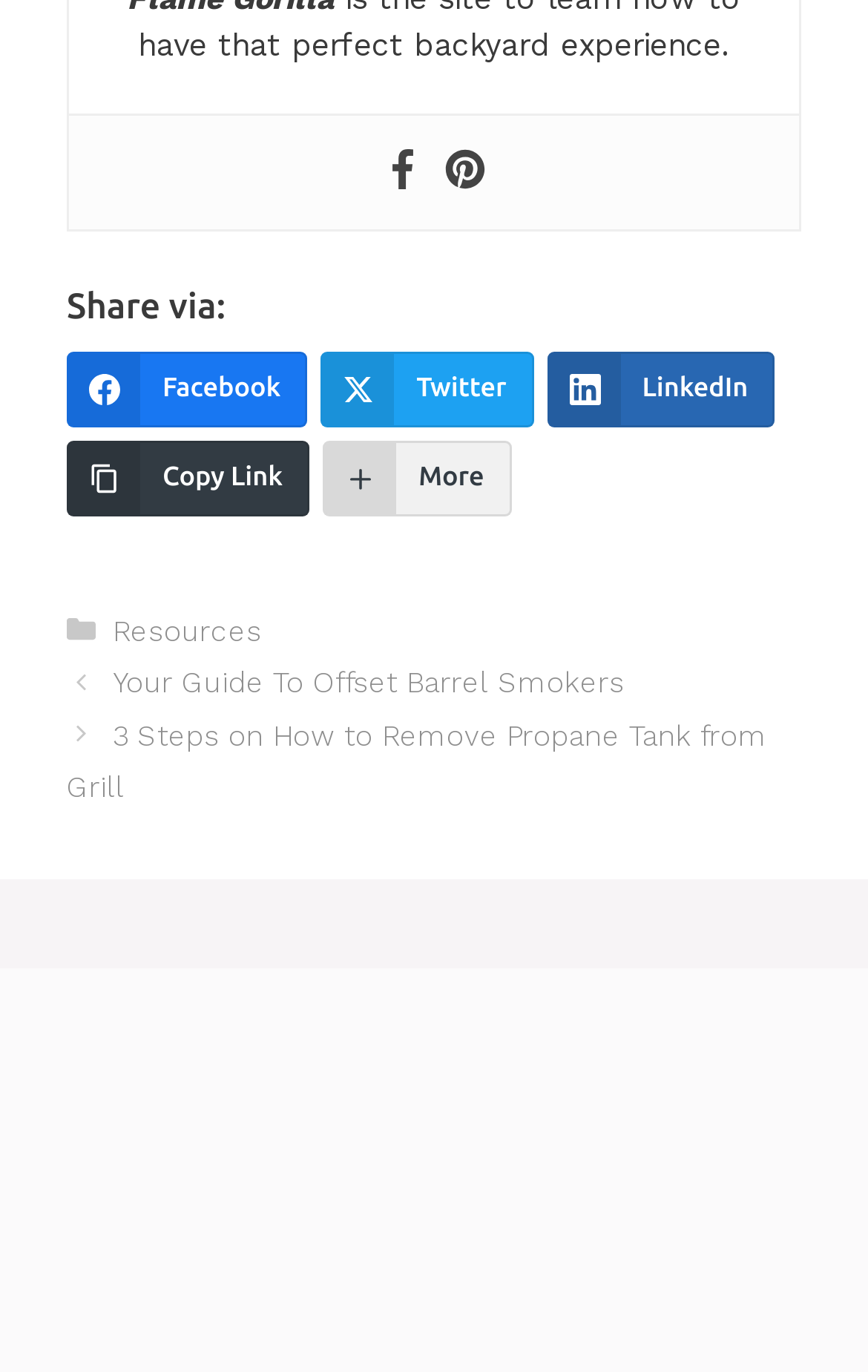Determine the bounding box coordinates of the region that needs to be clicked to achieve the task: "View post 'Your Guide To Offset Barrel Smokers'".

[0.13, 0.486, 0.72, 0.51]